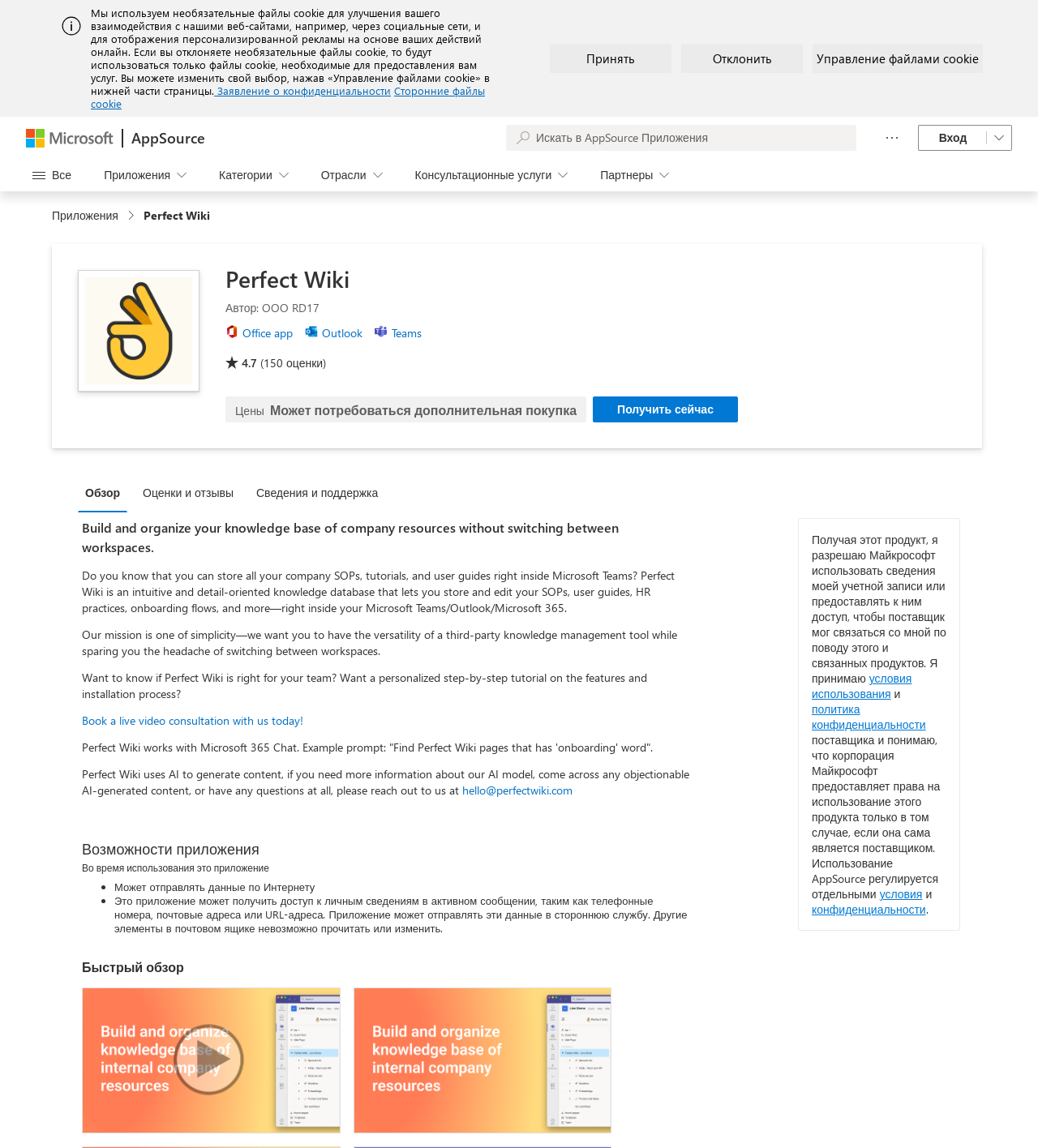Review the image closely and give a comprehensive answer to the question: What is the purpose of the application?

The purpose of the application can be inferred from the text in the webpage, which states that 'Perfect Wiki is an intuitive and detail-oriented knowledge database that lets you store and edit your SOPs, user guides, HR practices, onboarding flows, and more—right inside your Microsoft Teams/Outlook/Microsoft 365.'